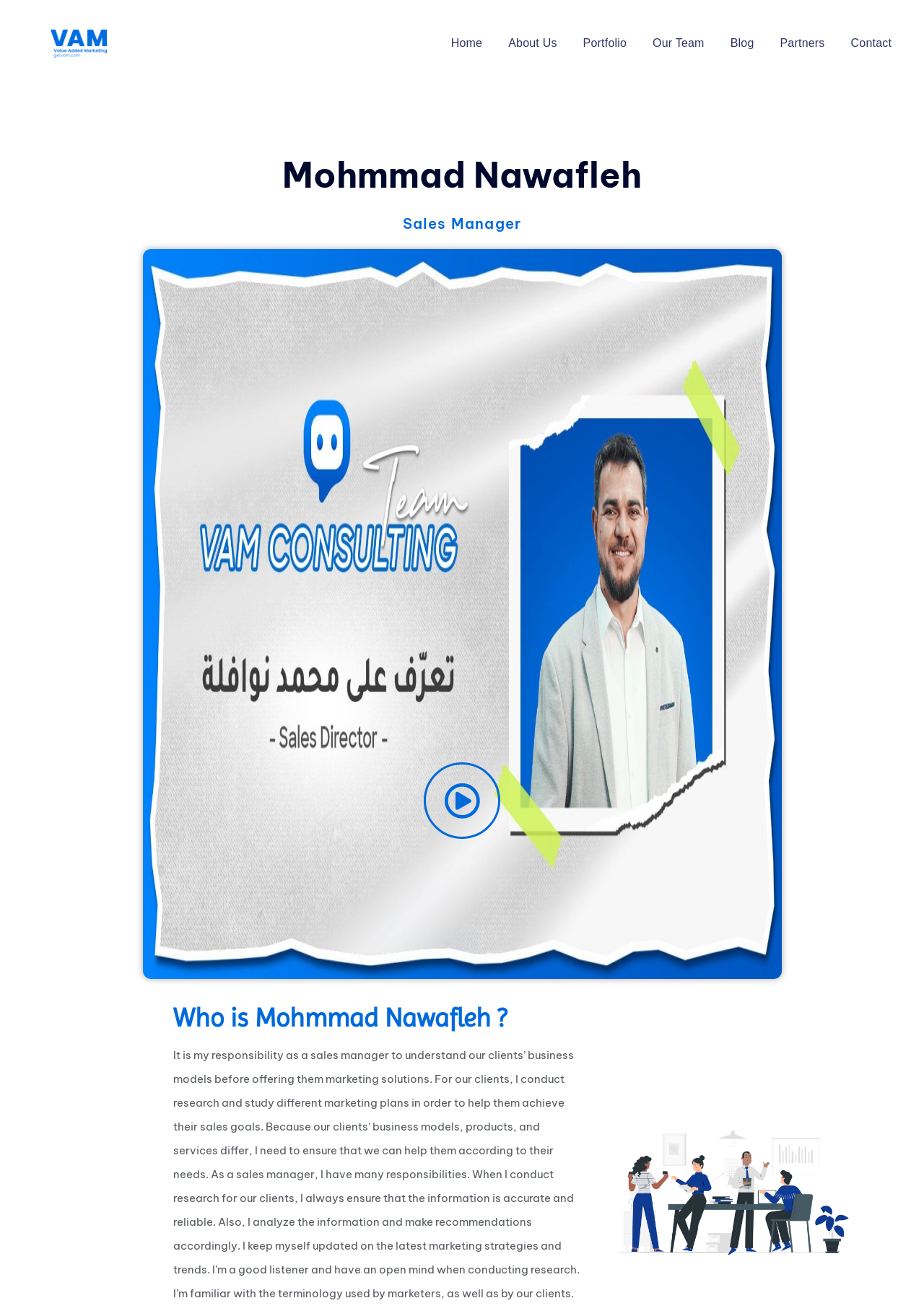Determine the bounding box coordinates of the clickable area required to perform the following instruction: "go to VAM Consulting LLC website". The coordinates should be represented as four float numbers between 0 and 1: [left, top, right, bottom].

[0.055, 0.022, 0.116, 0.044]